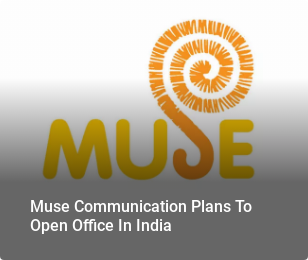Break down the image and provide a full description, noting any significant aspects.

The image features the logo of Muse Communication, prominently showcasing a stylized spiral design in vibrant orange, paired with the bold text "MUSE" in a warm tone. This visual is accompanied by the headline "Muse Communication Plans To Open Office In India," indicating an exciting expansion for the company. The announcement highlights Muse Communication's intention to broaden its presence into the Indian market, signaling potential growth and enhanced service opportunities within the region. The overall design reflects a modern and dynamic brand identity, resonating with the company's future aspirations.